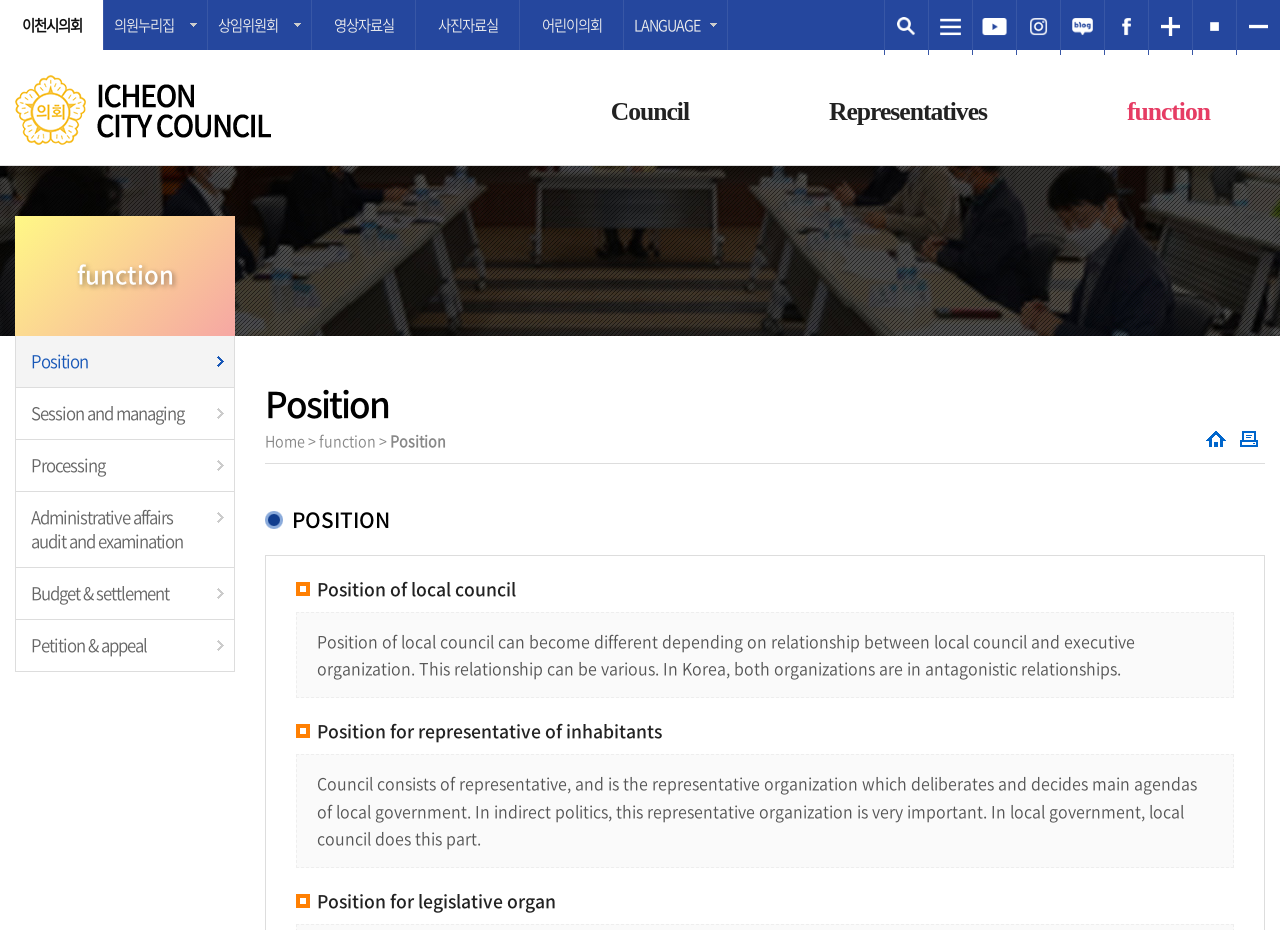Please locate the bounding box coordinates of the element that should be clicked to achieve the given instruction: "search for something".

[0.691, 0.005, 0.725, 0.052]